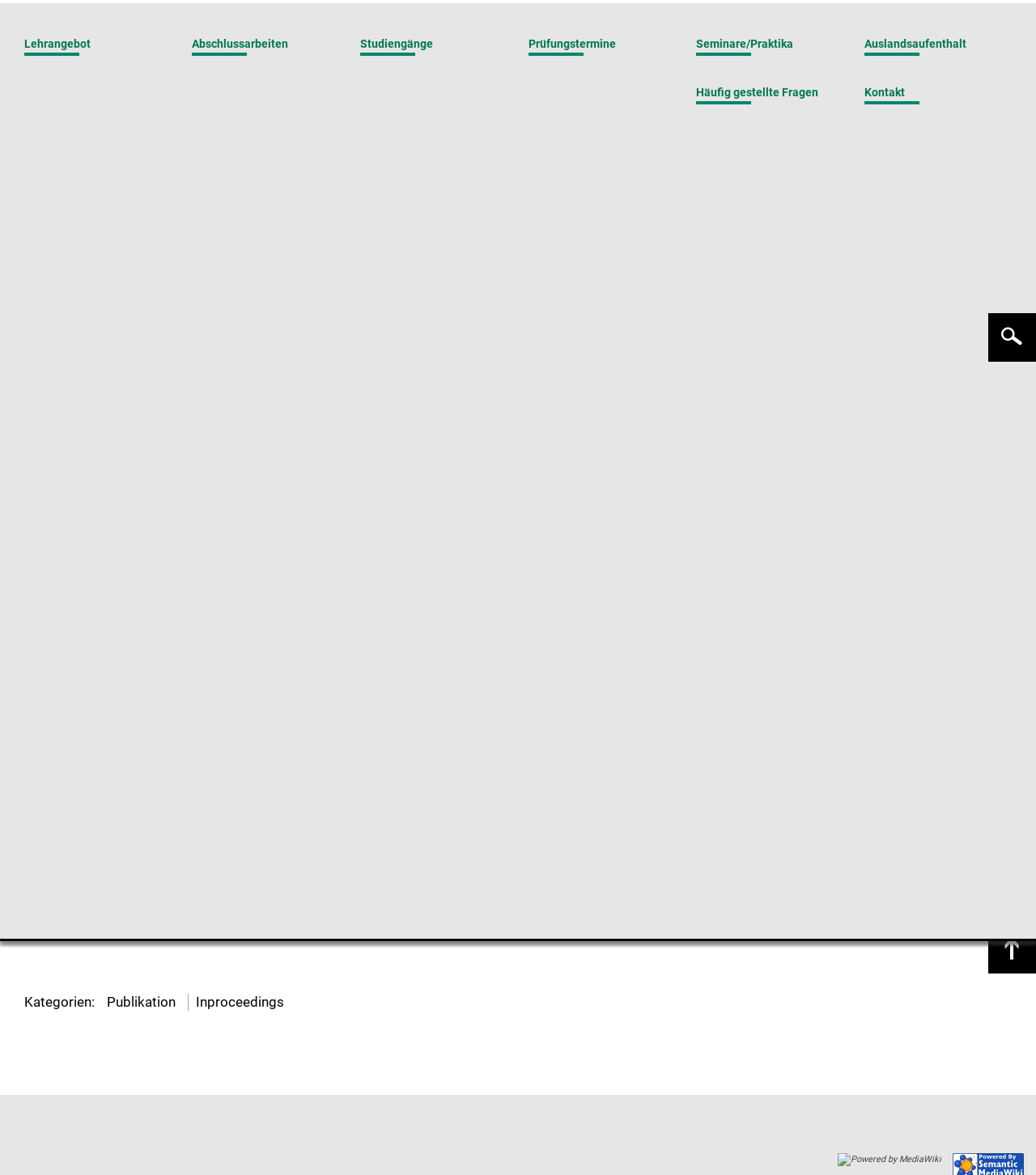Given the description of a UI element: "Matthias Nickles", identify the bounding box coordinates of the matching element in the webpage screenshot.

[0.46, 0.275, 0.559, 0.289]